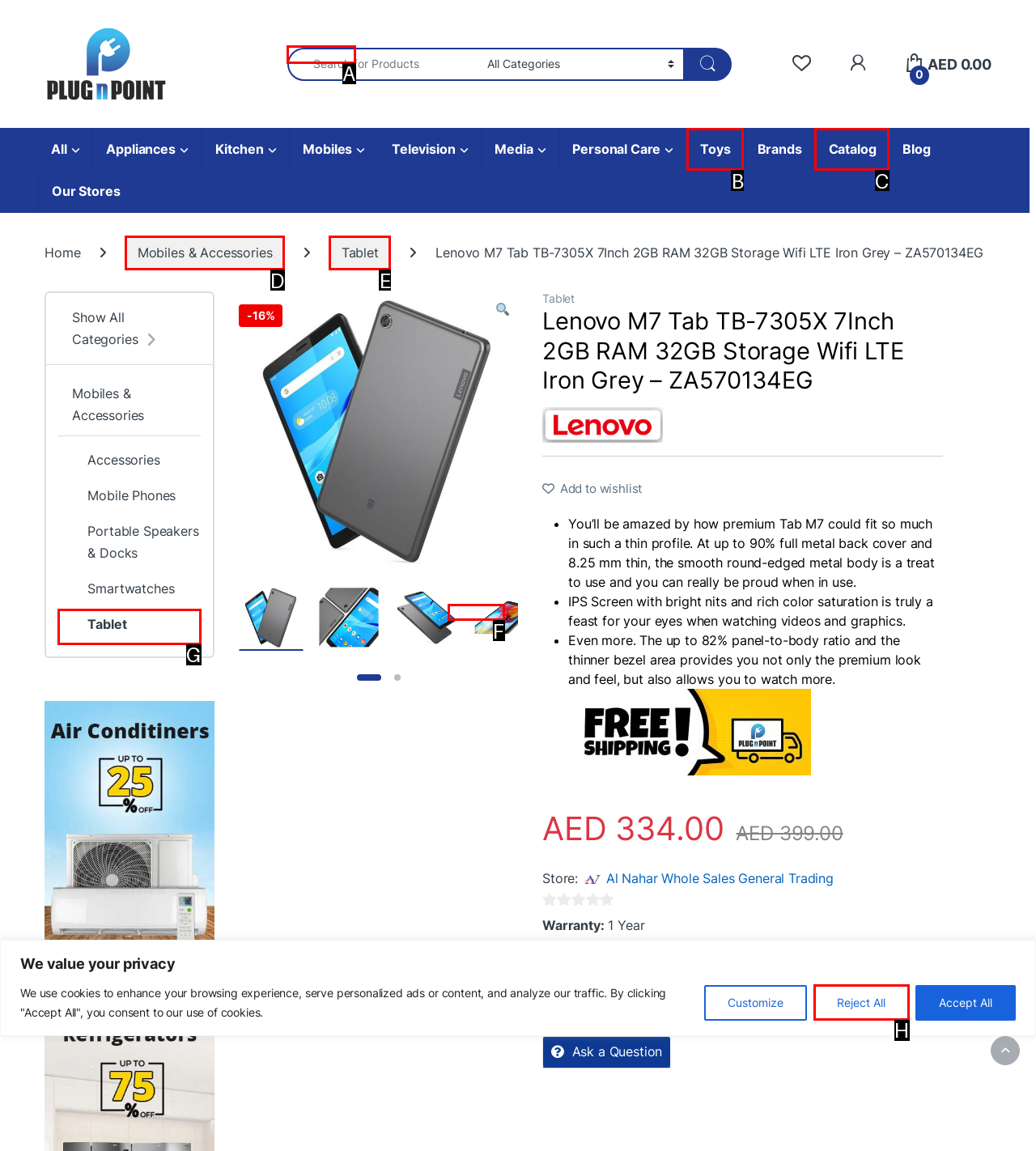Find the appropriate UI element to complete the task: Search for:. Indicate your choice by providing the letter of the element.

A